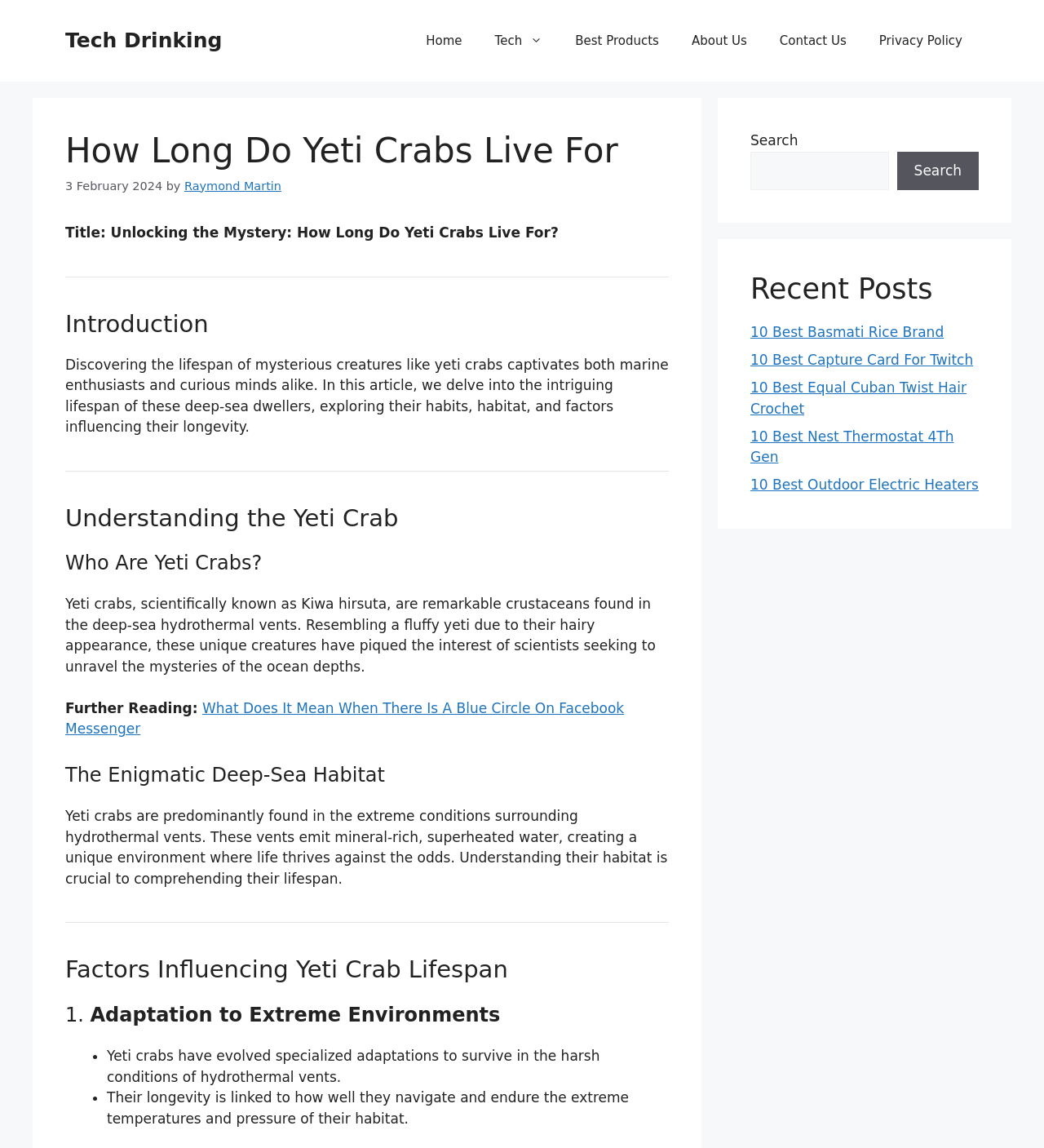Locate the bounding box coordinates of the element to click to perform the following action: 'Explore the Tech section'. The coordinates should be given as four float values between 0 and 1, in the form of [left, top, right, bottom].

[0.458, 0.014, 0.535, 0.057]